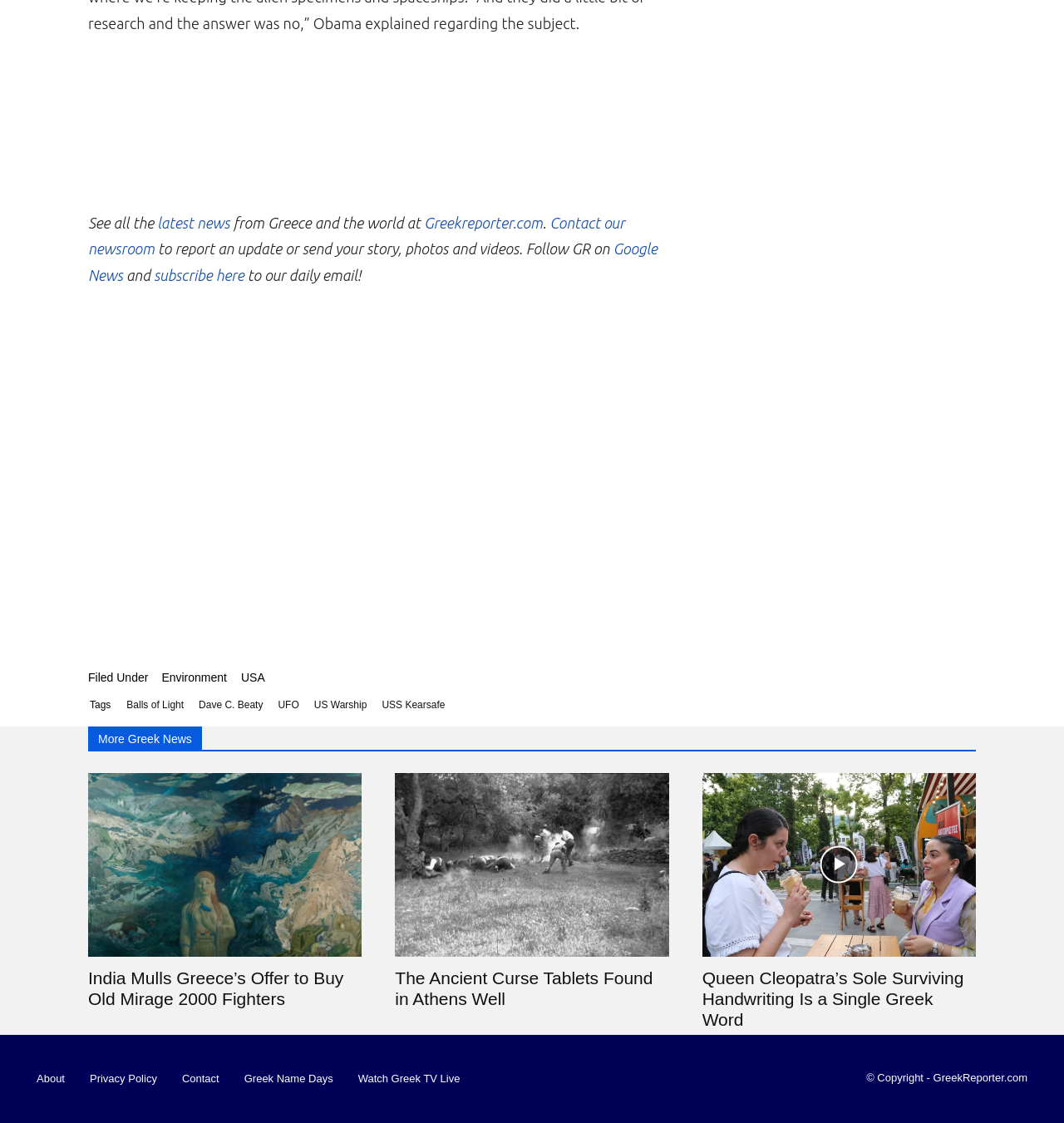Refer to the image and answer the question with as much detail as possible: What is the copyright information of the website?

I found the answer by looking at the static text element with the text 'Copyright - GreekReporter.com' which is located at the bottom of the webpage, indicating that it is the copyright information of the website.